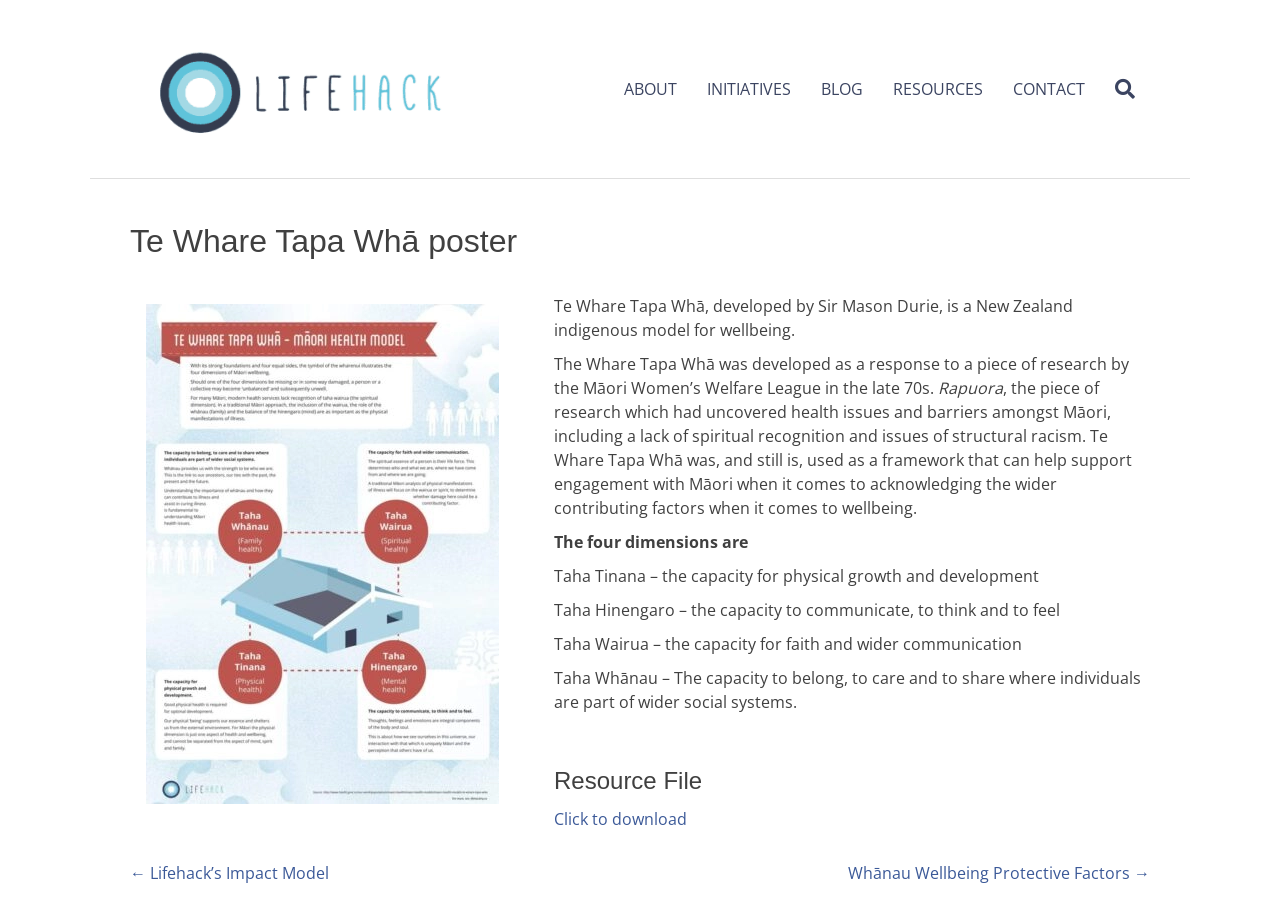What is the name of the New Zealand indigenous model for wellbeing?
Using the image, respond with a single word or phrase.

Te Whare Tapa Whā